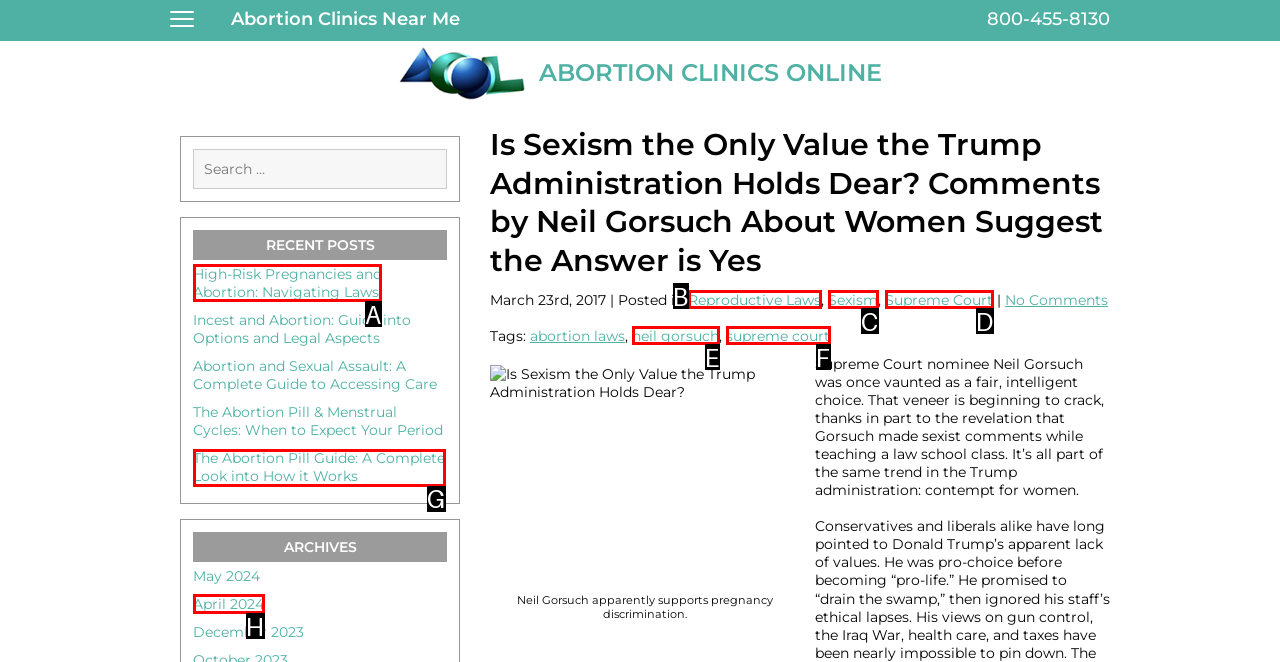Choose the letter that corresponds to the correct button to accomplish the task: Read recent post about high-risk pregnancies and abortion
Reply with the letter of the correct selection only.

A